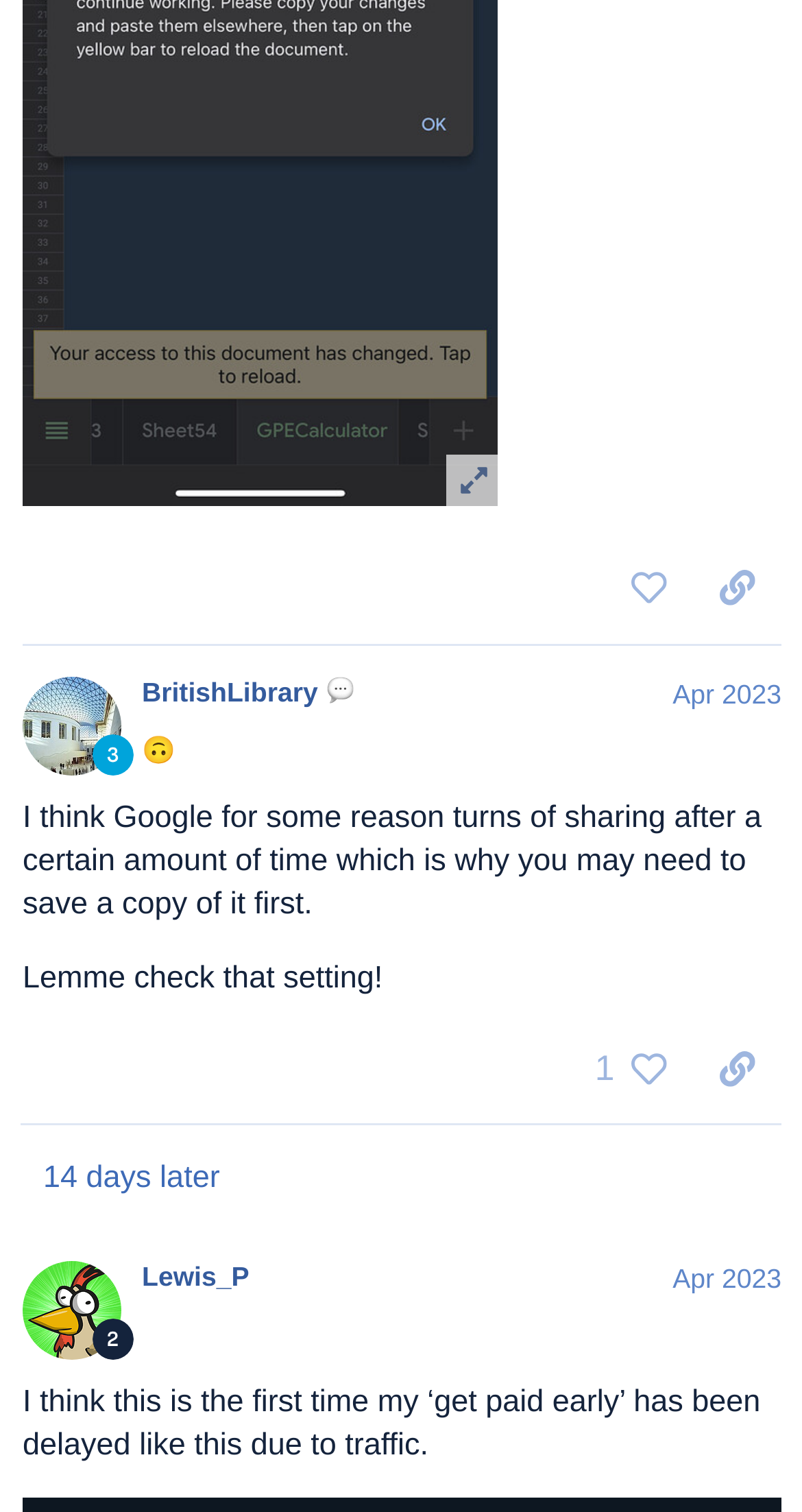Find the bounding box coordinates for the area that should be clicked to accomplish the instruction: "Copy a link to this post to clipboard".

[0.864, 0.58, 0.974, 0.63]